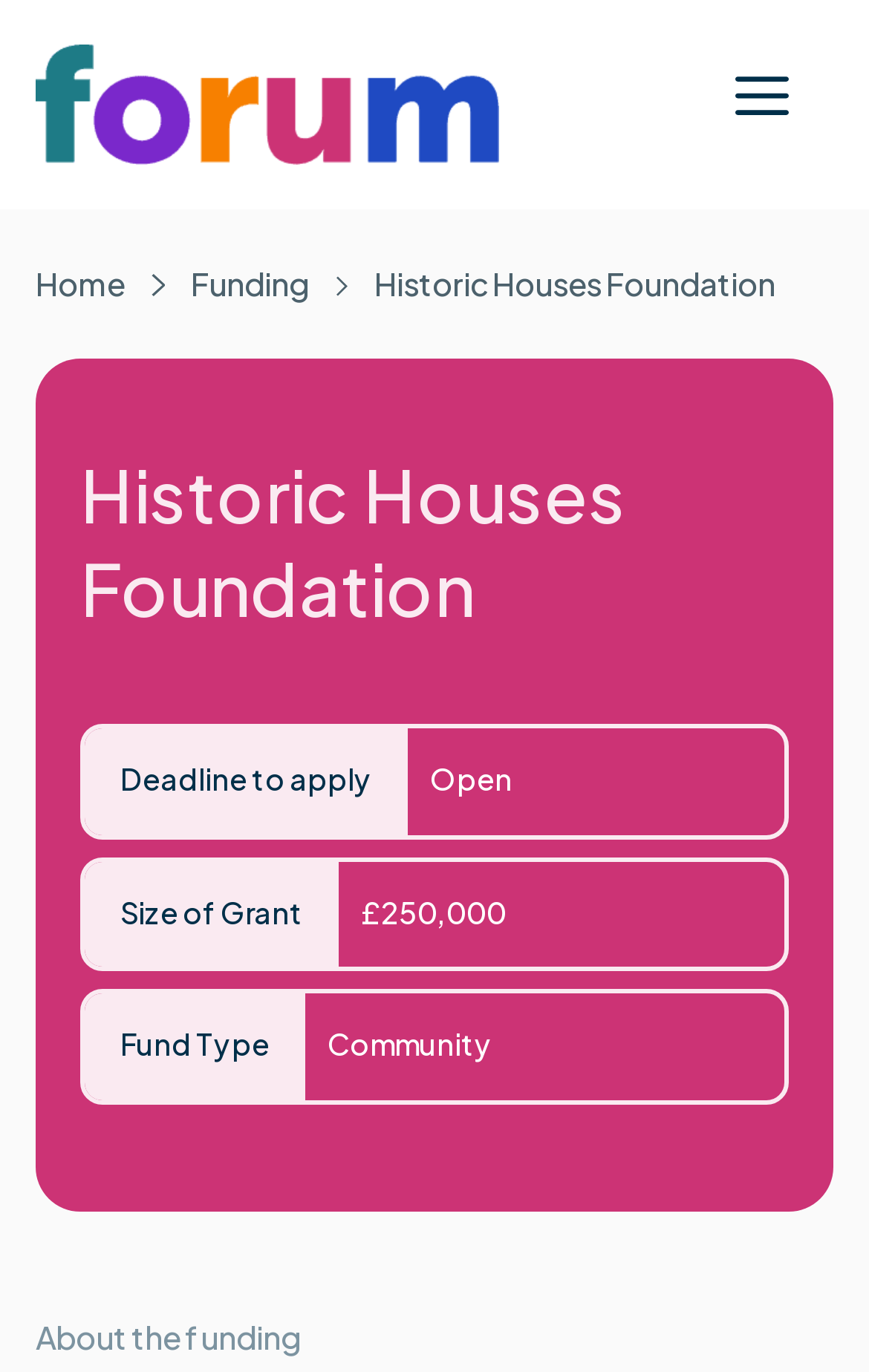Provide your answer in a single word or phrase: 
What is the name of the organization?

Historic Houses Foundation